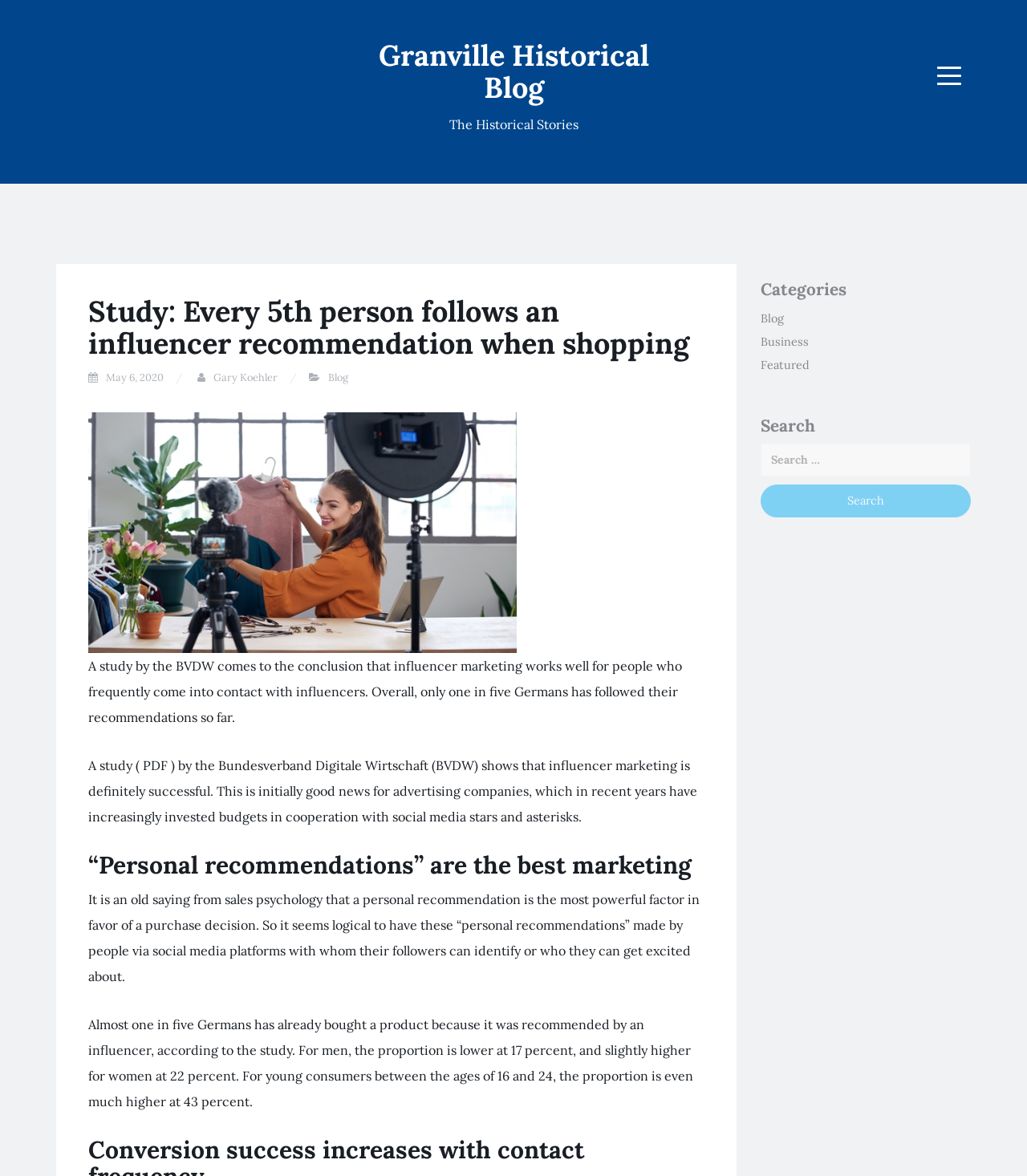Please determine the bounding box coordinates of the element to click in order to execute the following instruction: "Click the 'Menu' button". The coordinates should be four float numbers between 0 and 1, specified as [left, top, right, bottom].

[0.903, 0.048, 0.945, 0.08]